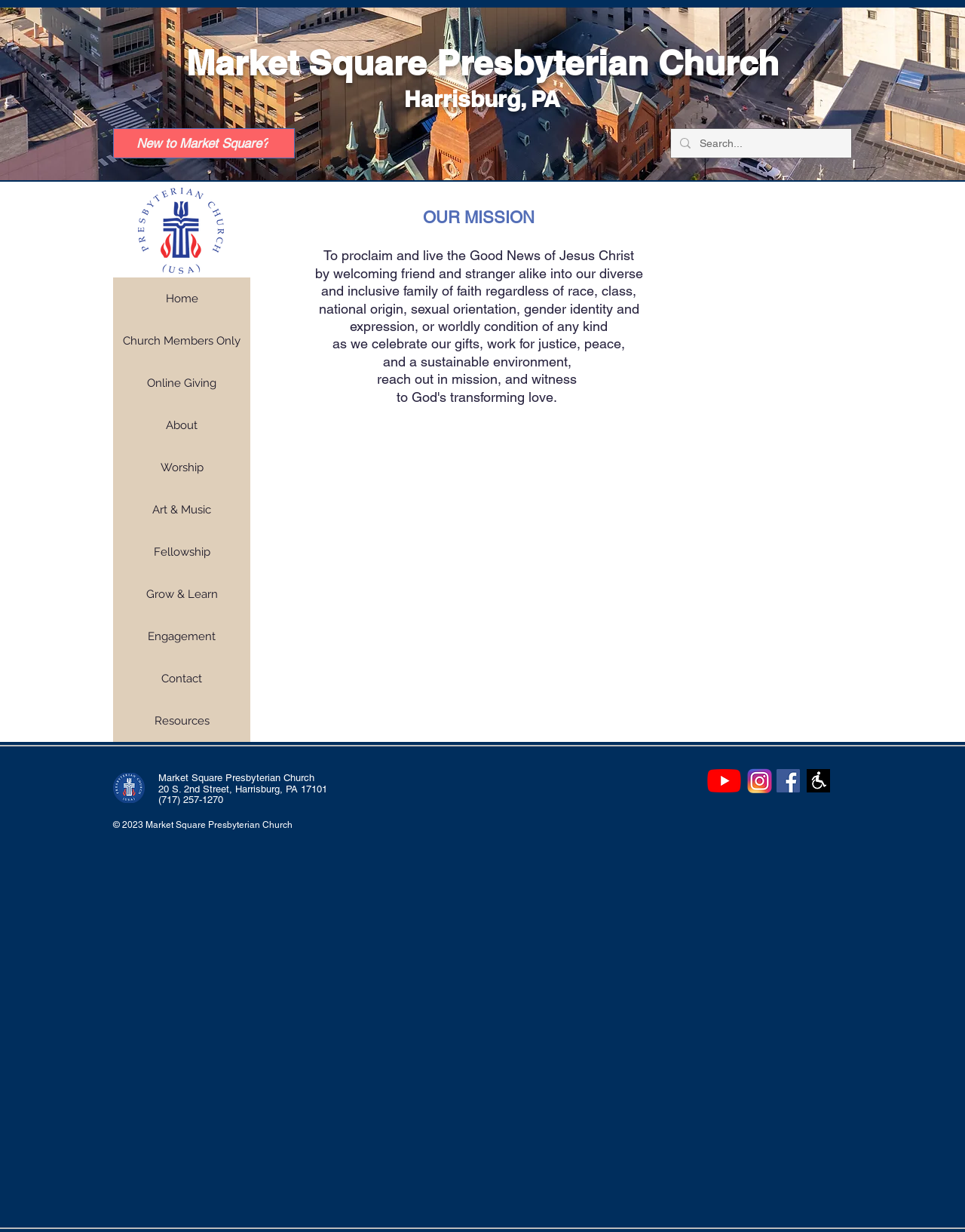Provide a thorough description of this webpage.

The webpage is about the Mission Statement of Market Square Presbyterian Church. At the top, there is a large image of a church, taking up almost the entire width of the page. Below the image, the church's name and location, "Market Square Presbyterian Church, Harrisburg, PA", are displayed prominently.

To the left of the church's name, there is a link "New to Market Square?" and a search bar with a magnifying glass icon. The search bar is accompanied by a generic element with the text "Search...".

Below the church's name and location, there is a main section that takes up most of the page's width. This section contains the church's mission statement, which is divided into several paragraphs. The mission statement is a lengthy text that describes the church's goals and values.

To the left of the mission statement, there is a navigation menu with links to various sections of the website, including "Home", "Church Members Only", "Online Giving", and others. Each of these links has a dropdown menu with additional options.

At the bottom of the page, there is a section with the church's contact information, including its address, phone number, and social media links. The social media links are displayed as icons, including YouTube, Instagram, and Facebook. There is also a copyright notice at the very bottom of the page.

Throughout the page, there are several images, including the church's logo, the PCUSA logo, and a few social media icons. The overall layout is organized and easy to navigate, with clear headings and concise text.